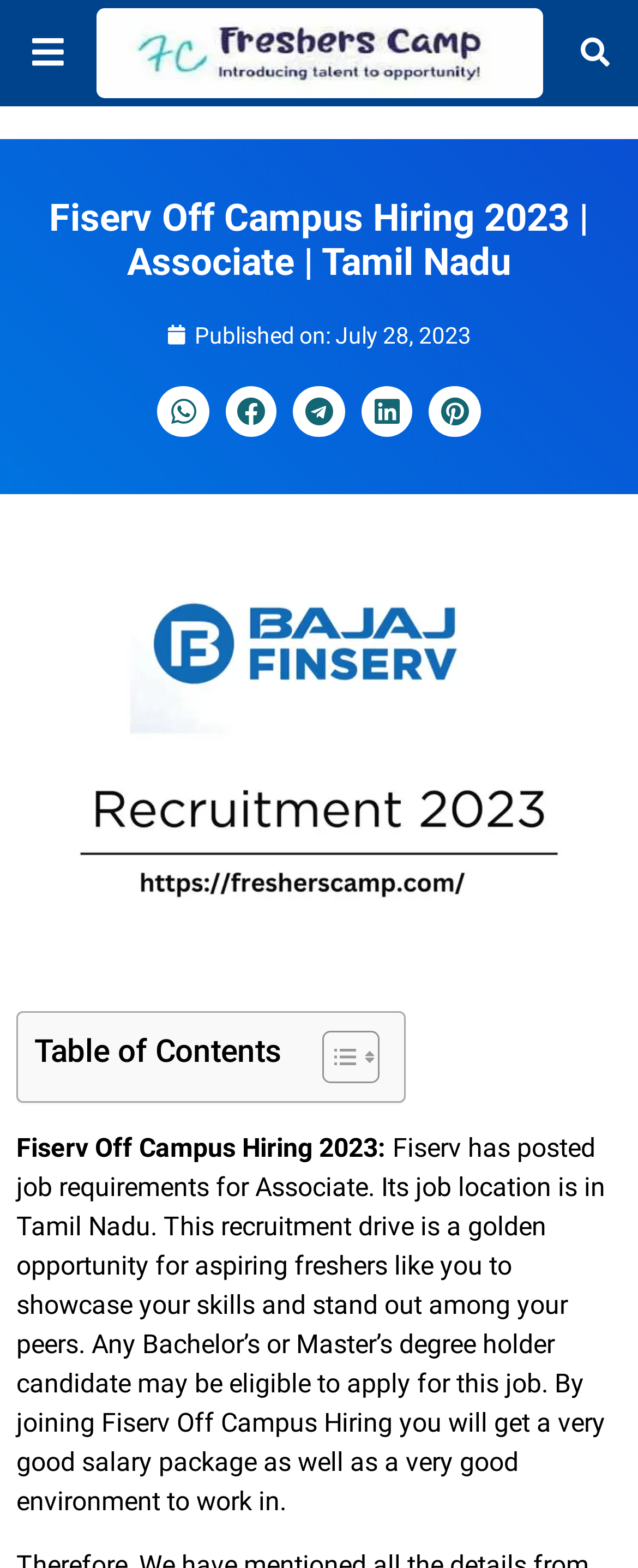What is the date of publication for this job posting?
From the screenshot, provide a brief answer in one word or phrase.

July 28, 2023